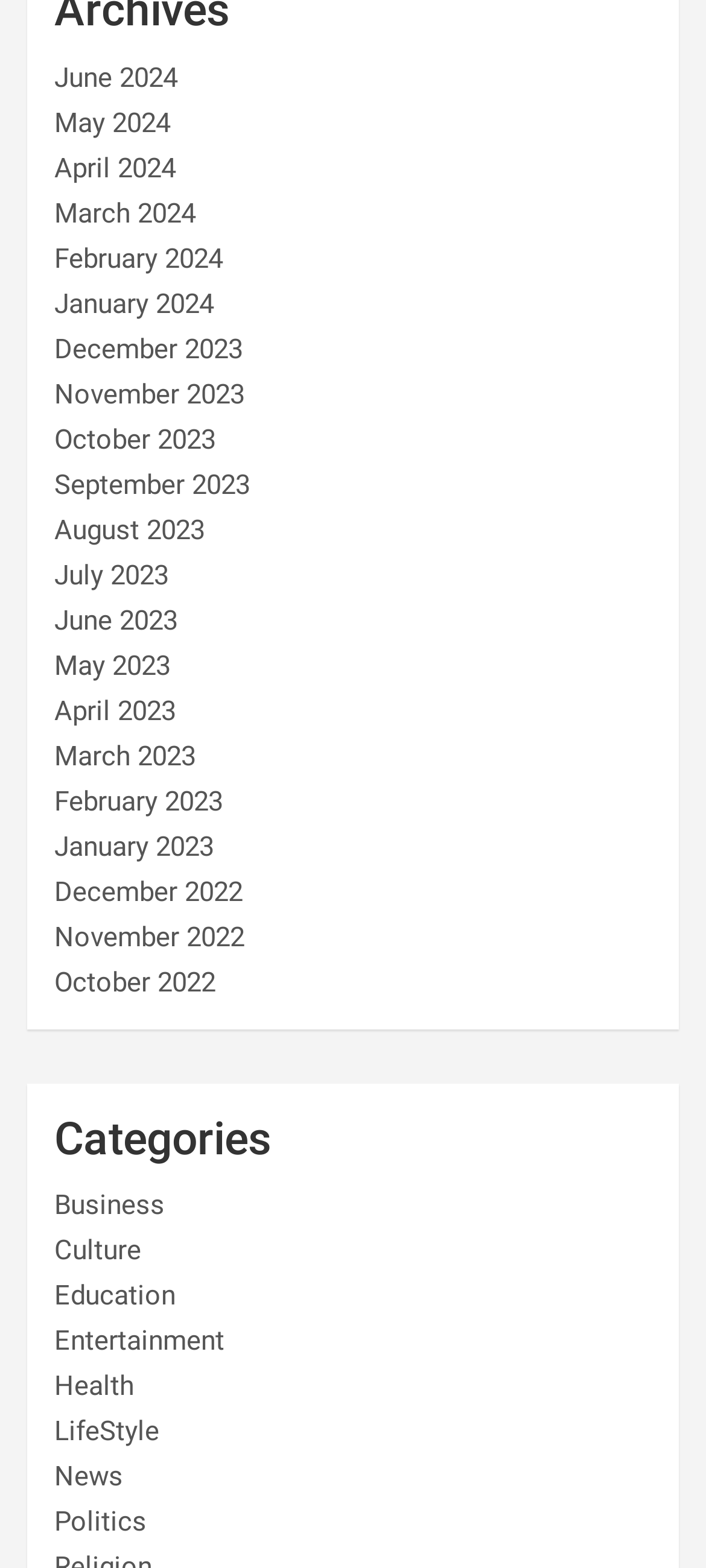Examine the image and give a thorough answer to the following question:
What categories are available on the webpage?

After examining the webpage, I noticed a section labeled 'Categories' with links to various categories, including Business, Culture, Education, Entertainment, Health, LifeStyle, News, and Politics. These categories are listed in a vertical order, suggesting a classification system.